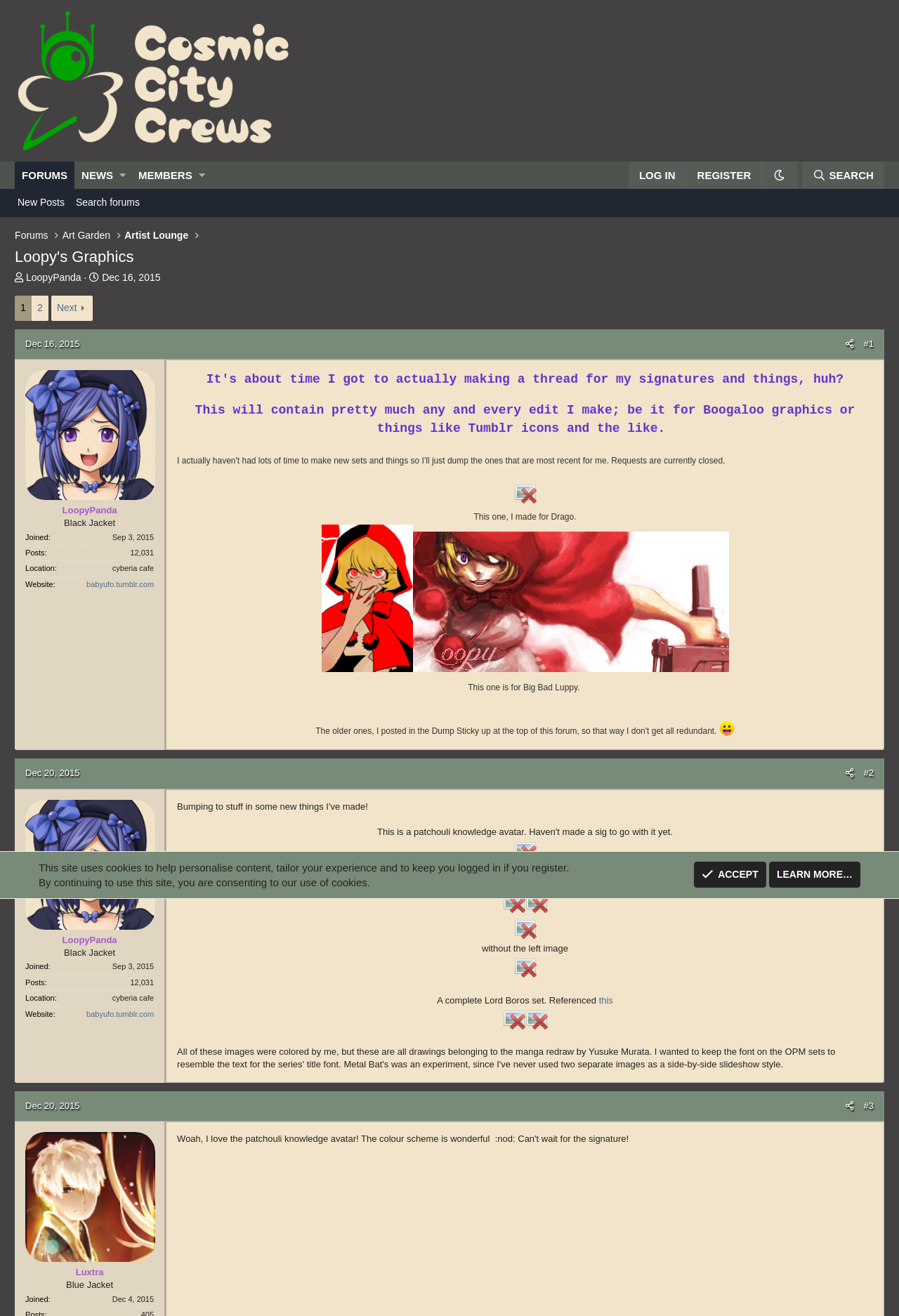What is the date of the first post?
From the image, respond with a single word or phrase.

Dec 16, 2015